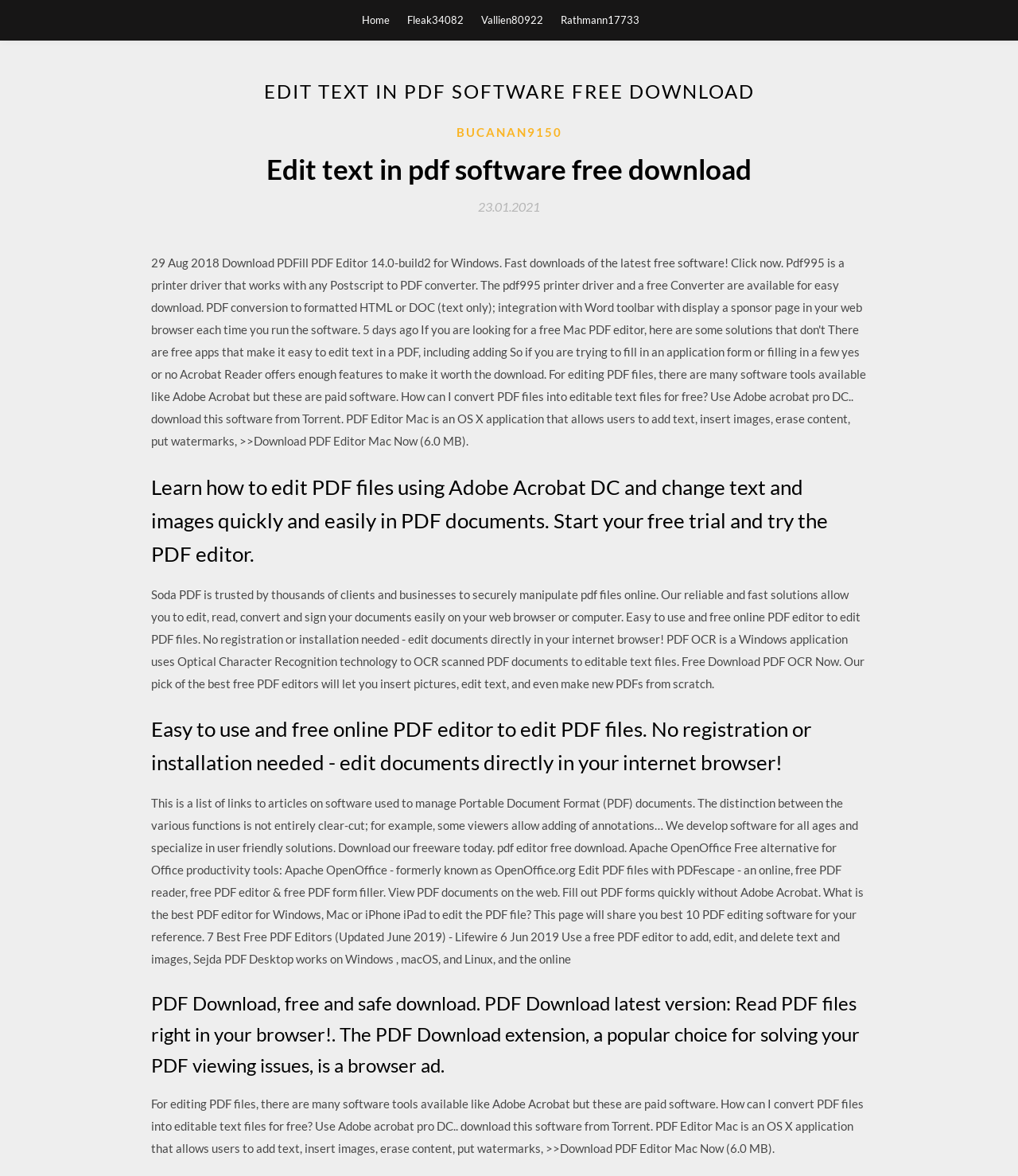Use a single word or phrase to answer the question:
What is the main purpose of this website?

Edit PDF files